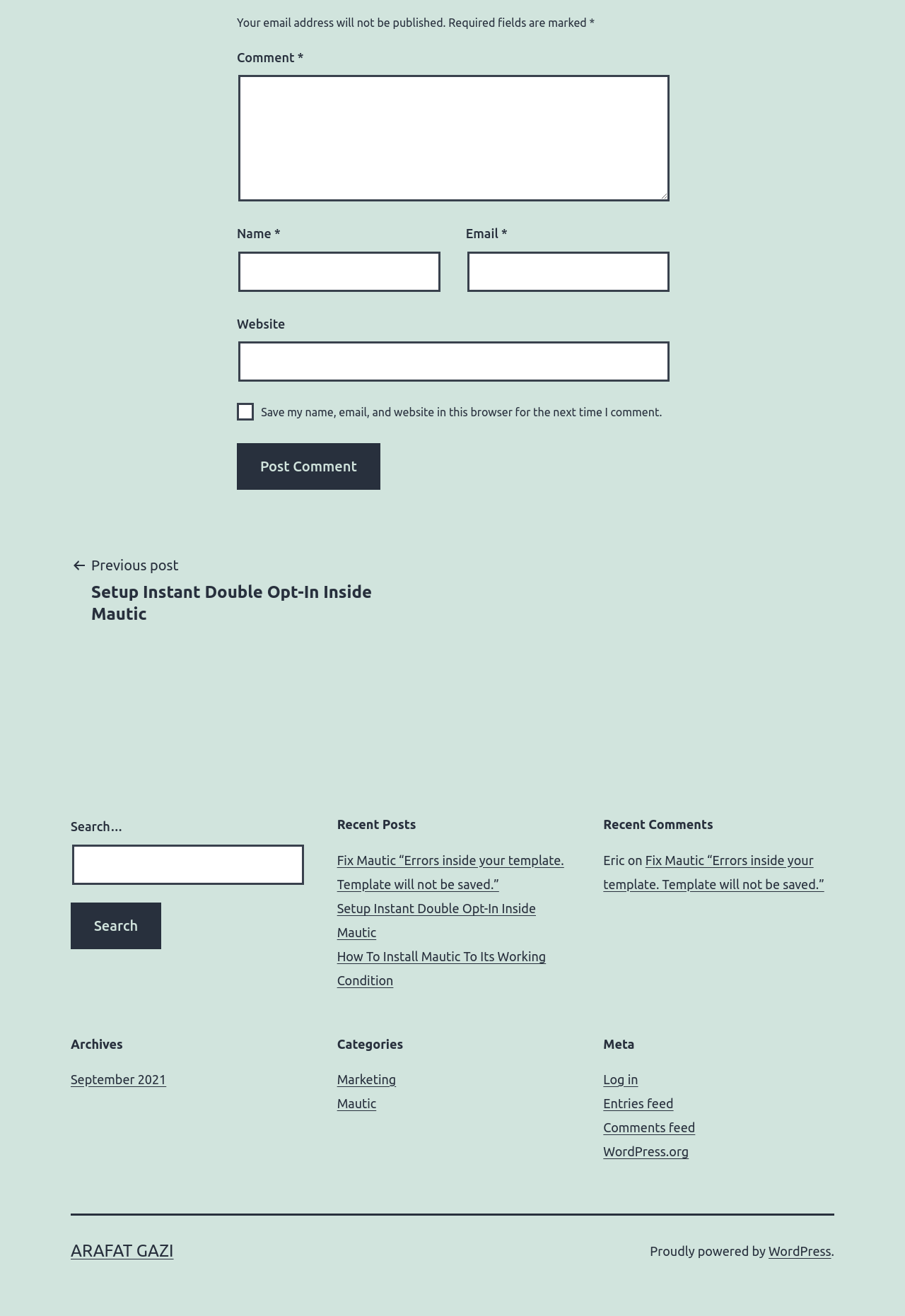Could you determine the bounding box coordinates of the clickable element to complete the instruction: "click on the link to get in touch"? Provide the coordinates as four float numbers between 0 and 1, i.e., [left, top, right, bottom].

None